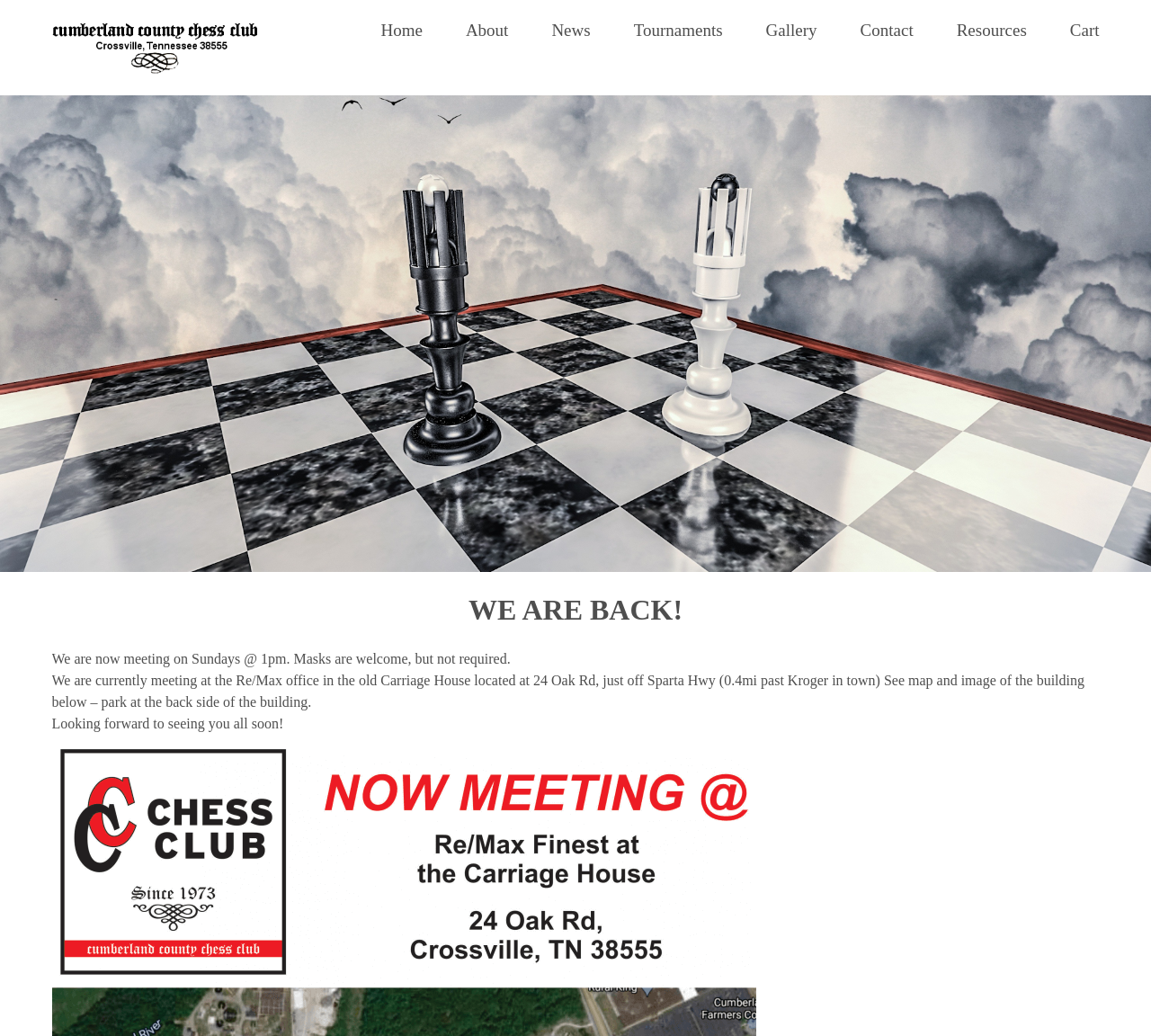Summarize the webpage in an elaborate manner.

The webpage is about the Cumberland County Chess Club. At the top left, there is a logo of the club, which is an image with a link to the club's homepage. Next to the logo, there are several links to different sections of the website, including Home, About, News, Tournaments, Gallery, Contact, Resources, and Cart. These links are aligned horizontally and take up the top portion of the page.

Below the links, there is a large background image that spans the entire width of the page. On top of this image, there is a prominent heading that reads "WE ARE BACK!" in a large font.

Below the heading, there are three paragraphs of text. The first paragraph announces that the club is now meeting on Sundays at 1 pm and mentions the mask policy. The second paragraph provides the location of the meeting place, including the address and a note about parking. The third paragraph is a brief message expressing excitement to see members soon. These paragraphs are stacked vertically and are positioned near the top half of the page.